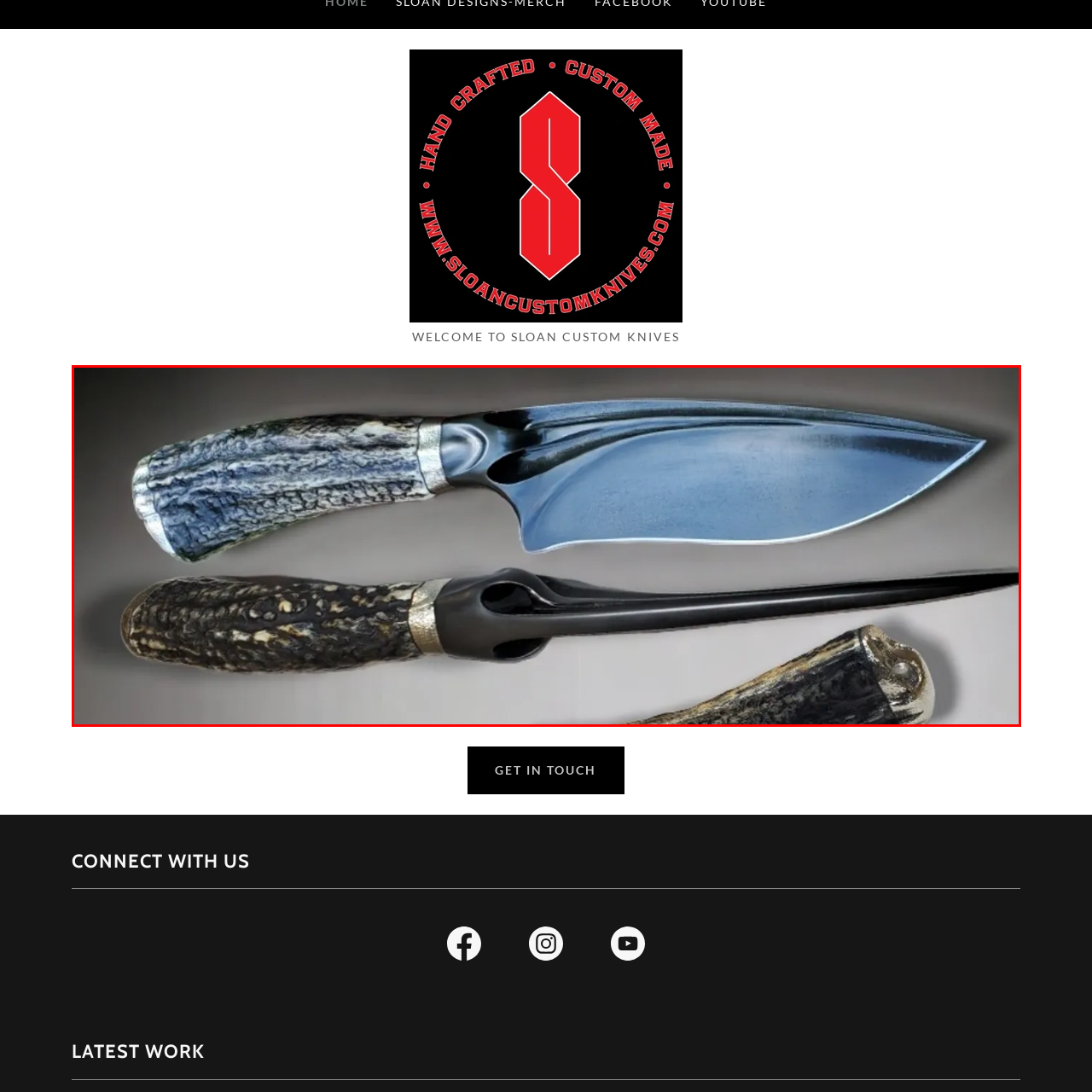Provide a comprehensive description of the image located within the red boundary.

The image showcases a set of meticulously crafted custom knives by Sloan Custom Knives. Each knife features beautifully designed handles made from textured material, resembling the natural patterns of antler or bone, providing a classic and rugged aesthetic. The top knife boasts a sleek, curved stainless steel blade with a polished finish, perfect for versatility in cutting tasks. The design emphasizes both functionality and artistry, with a striking balance between the modern blade shape and traditional handle materials. The bottom knife, which is straight and slender, complements the top knife, showcasing different styles tailored for various uses. This image captures the essence of craftsmanship and luxury in custom knife making, making it appealing to collectors and culinary enthusiasts alike.